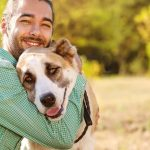Offer a detailed narrative of the scene shown in the image.

A cheerful man in a green checkered shirt is joyfully hugging a large, friendly dog in a natural outdoor setting. The sun casts a warm glow over the scene, highlighting the bond between them. The dog, with a light brown and white coat, appears relaxed and content, resting its head against the man's shoulder. Surrounding them are soft, blurred hints of greenery, suggesting a tranquil atmosphere perfect for a heartfelt moment of companionship. This image captures the essence of joy and love shared between a person and their furry friend.